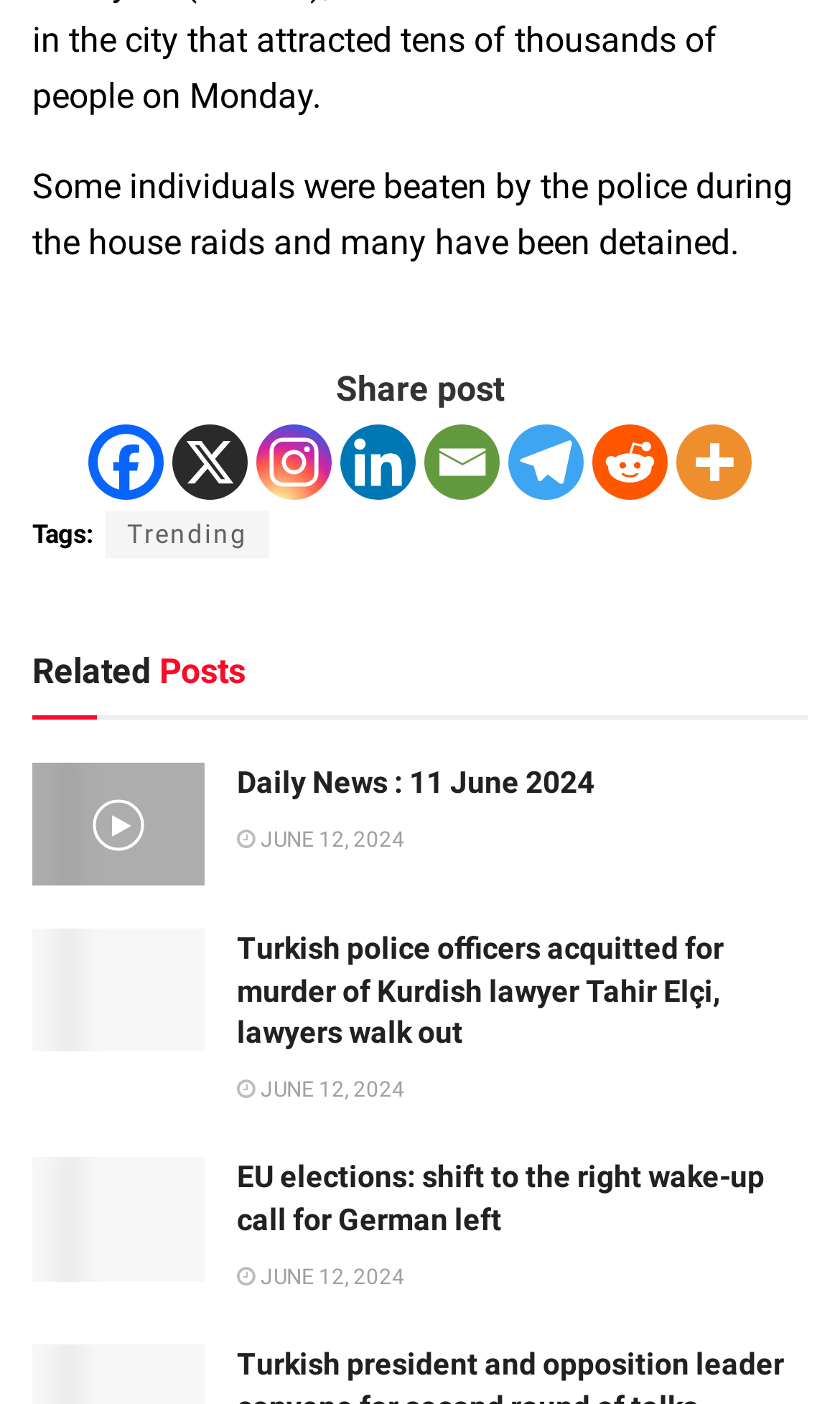Please identify the bounding box coordinates of the element on the webpage that should be clicked to follow this instruction: "View more sharing options". The bounding box coordinates should be given as four float numbers between 0 and 1, formatted as [left, top, right, bottom].

[0.805, 0.302, 0.895, 0.356]